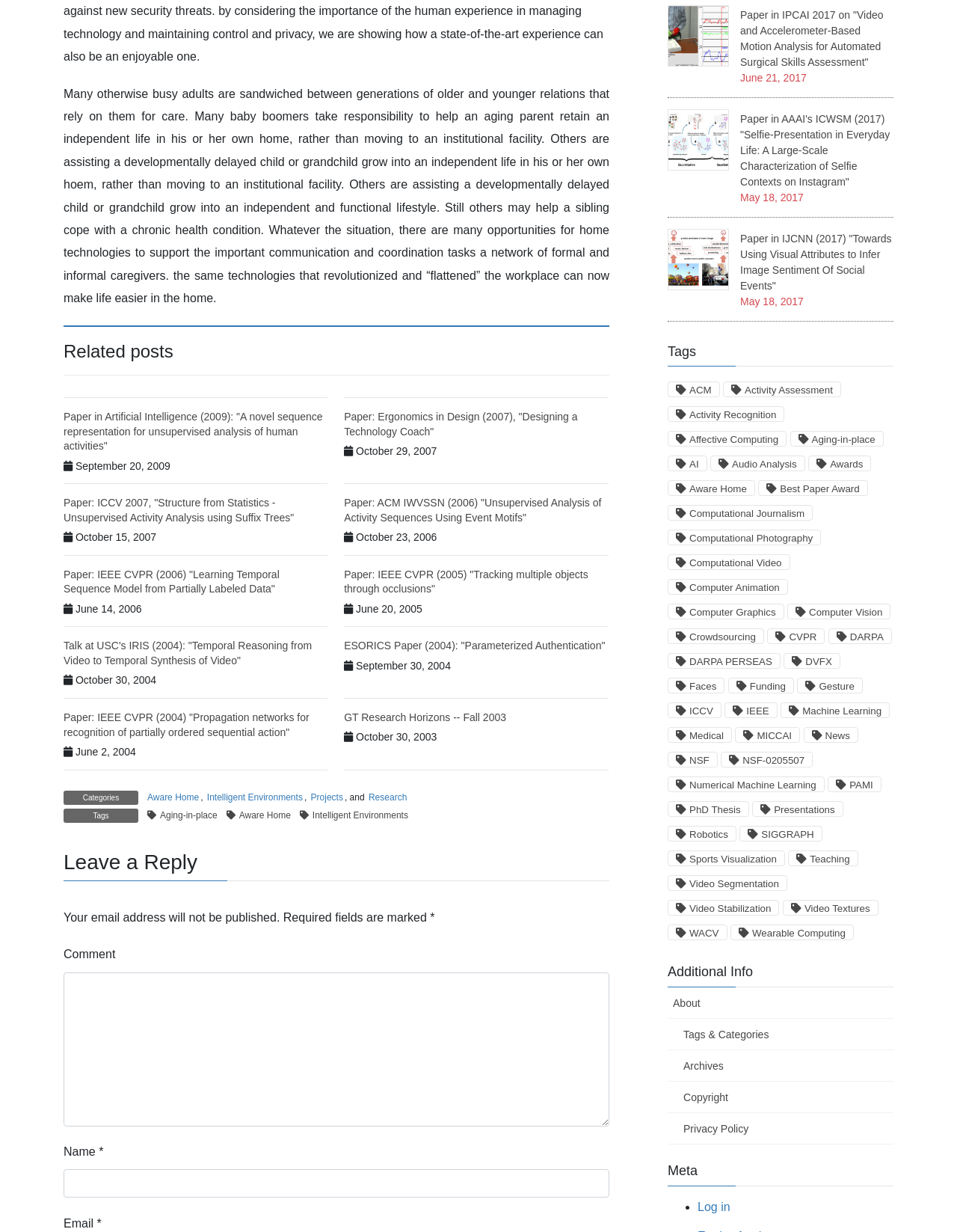Answer the question below in one word or phrase:
How many tags are listed in the 'Tags' section?

3